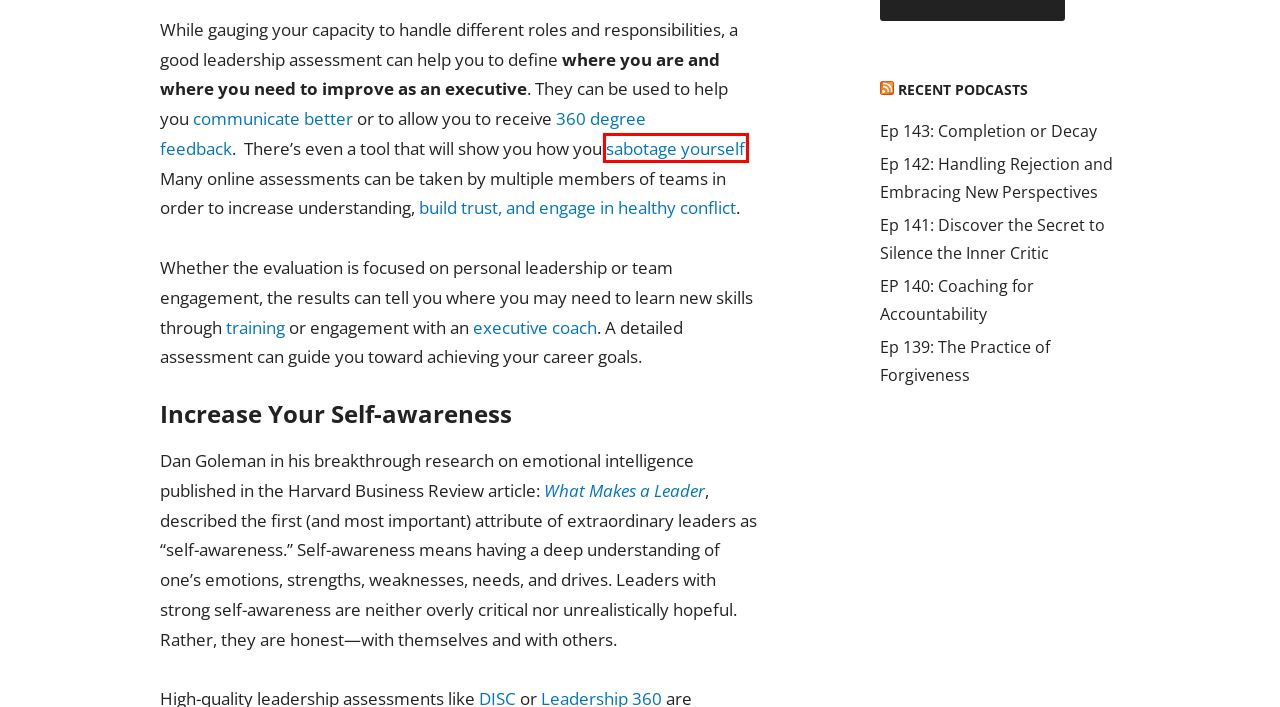You are given a screenshot of a webpage with a red bounding box around an element. Choose the most fitting webpage description for the page that appears after clicking the element within the red bounding box. Here are the candidates:
A. Growing Together Through Trust, Candor and Conflict - Fundraising Leadership ™ -
B. Take the Saboteur Assessment | Positive Intelligence
C. Ep 141: Discover the Secret to Silence the Inner Critic - Fundraising Leadership ™ -
D. EP 140: Coaching for Accountability - Fundraising Leadership ™ -
E. What Makes a Leader?
F. Ep 142: Handling Rejection and Embracing New Perspectives - Fundraising Leadership ™ -
G. Leadership 360 Profile + Debrief - Fundraising Leadership ™ -
H. Ep 143: Completion or Decay - Fundraising Leadership ™ -

B